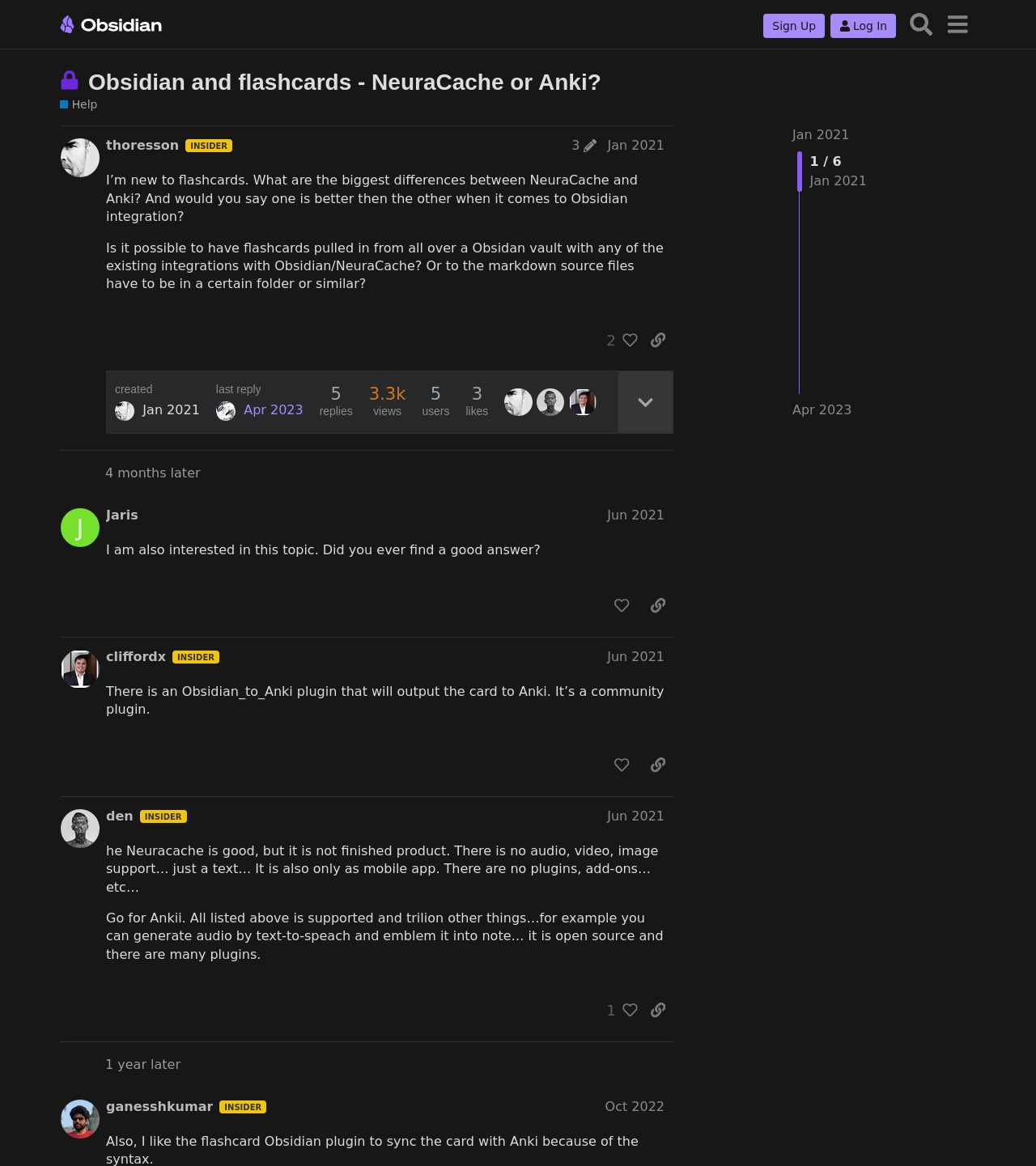Find the bounding box coordinates of the clickable element required to execute the following instruction: "Sign Up". Provide the coordinates as four float numbers between 0 and 1, i.e., [left, top, right, bottom].

[0.737, 0.012, 0.796, 0.032]